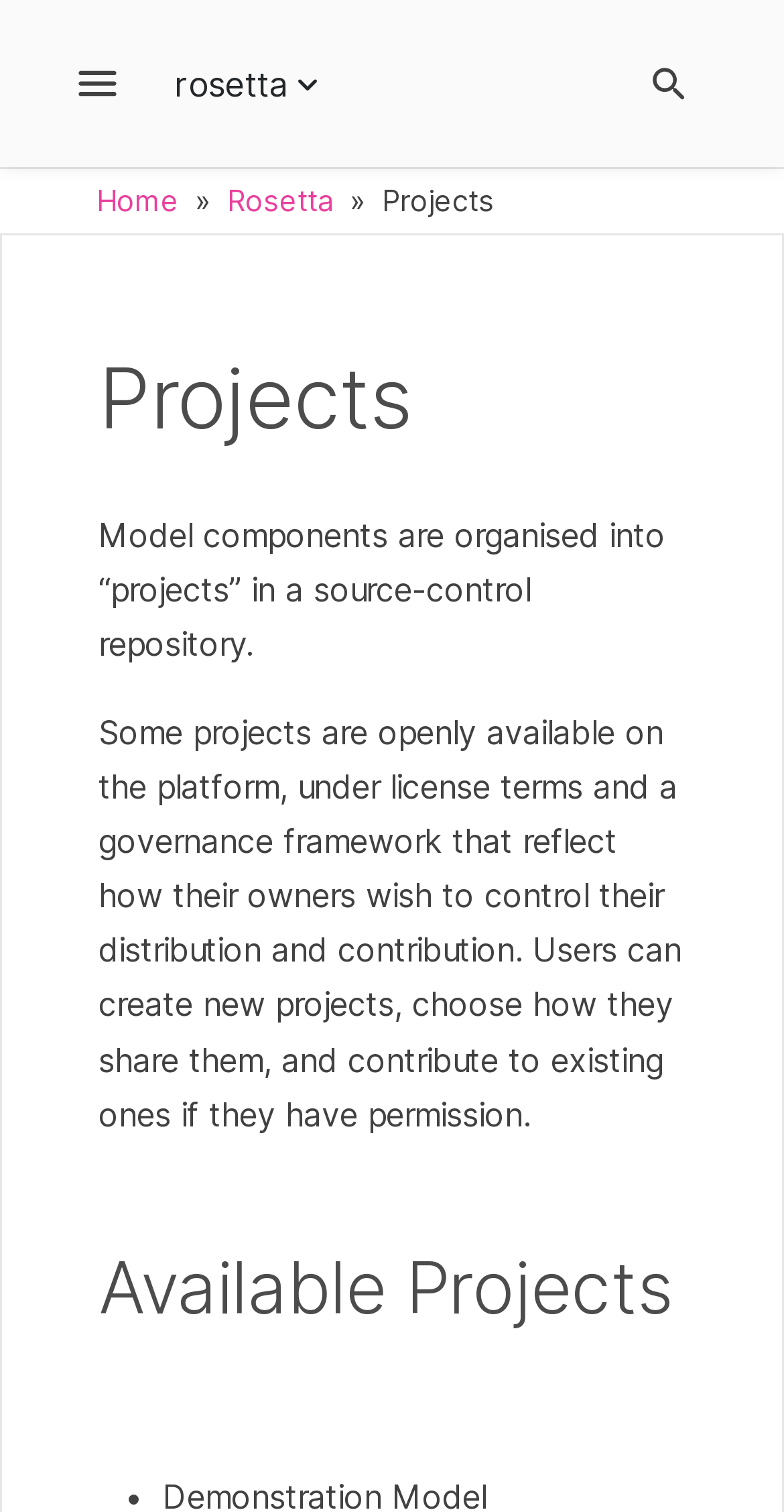Please respond in a single word or phrase: 
What is the purpose of projects on the Rosetta platform?

Organize model components